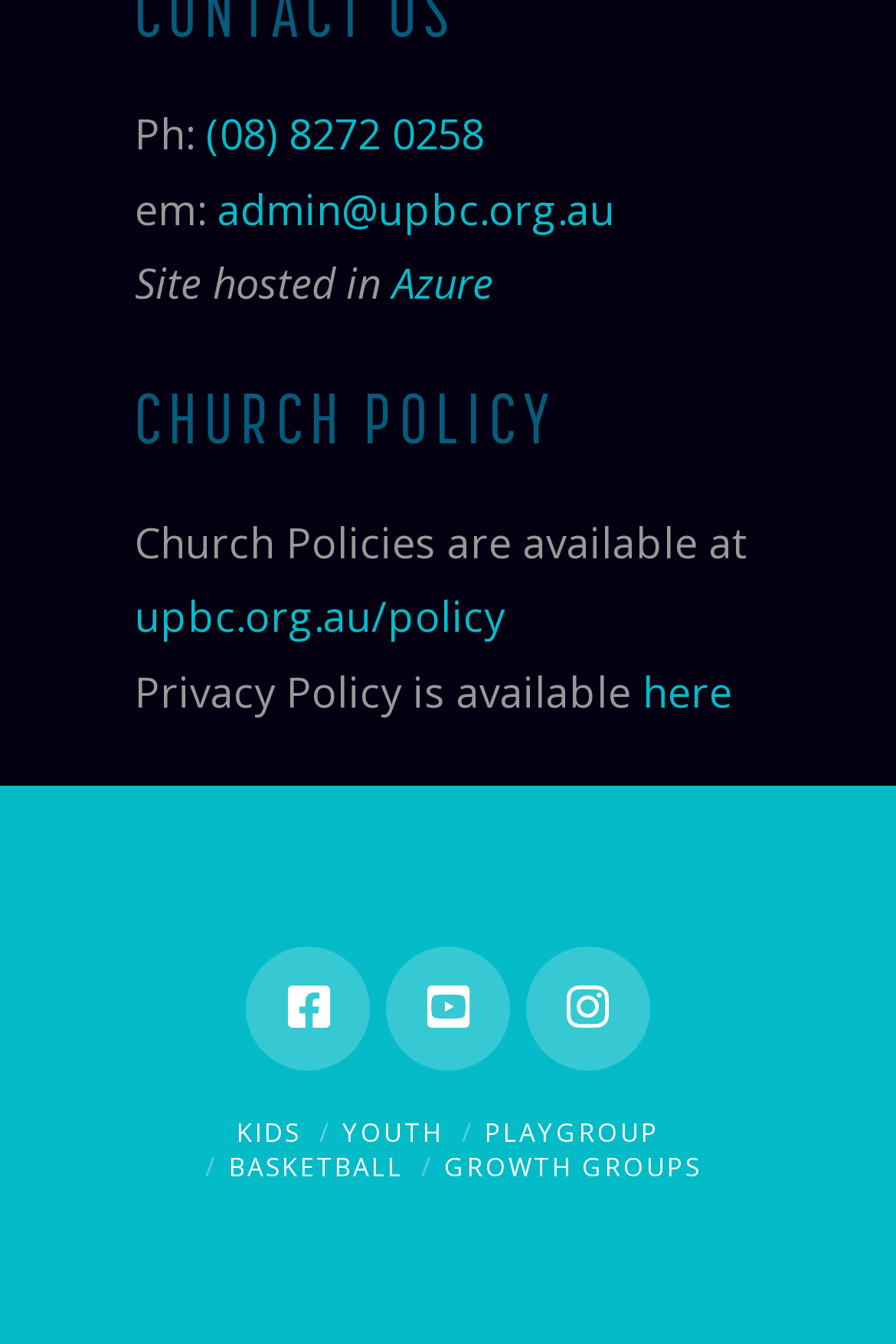Provide a short, one-word or phrase answer to the question below:
What is the phone number?

(08) 8272 0258